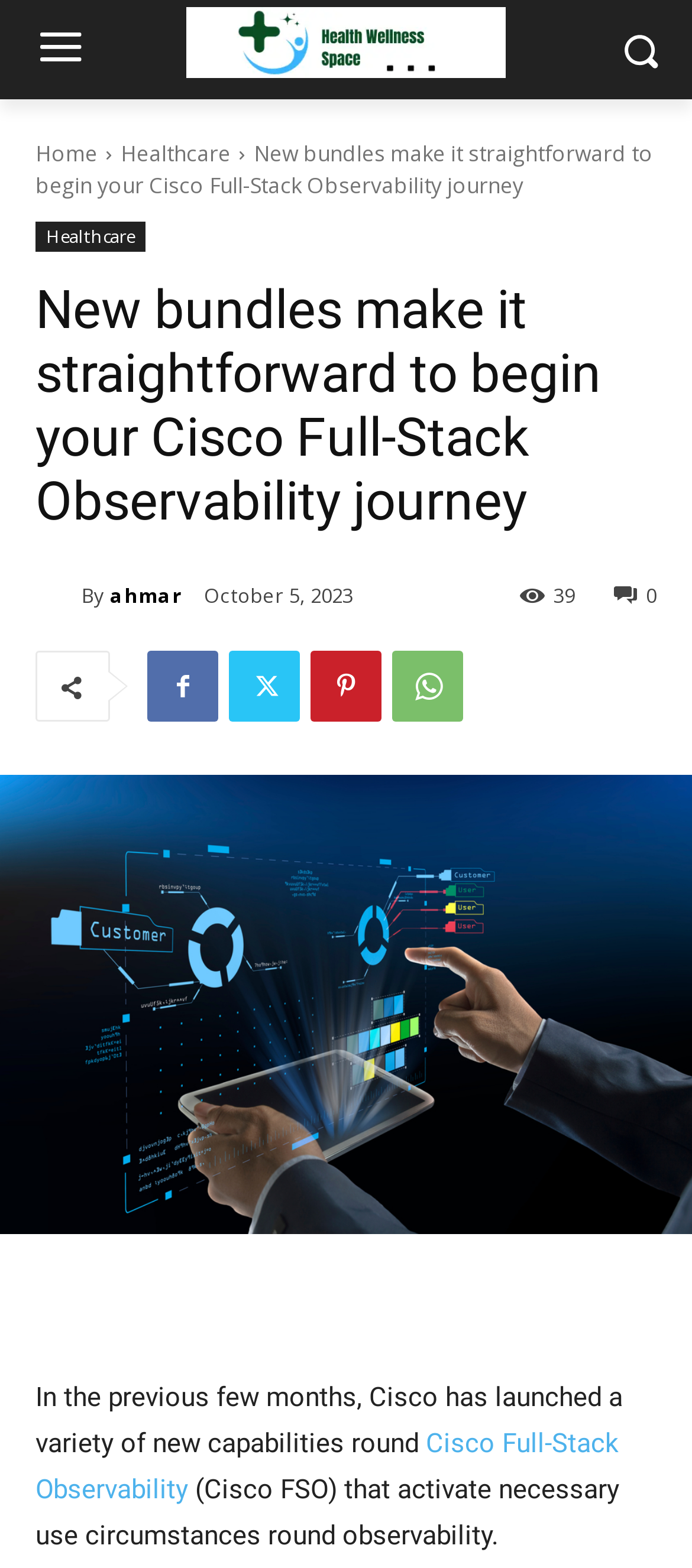Can you show the bounding box coordinates of the region to click on to complete the task described in the instruction: "Click the Home link"?

[0.051, 0.088, 0.141, 0.107]